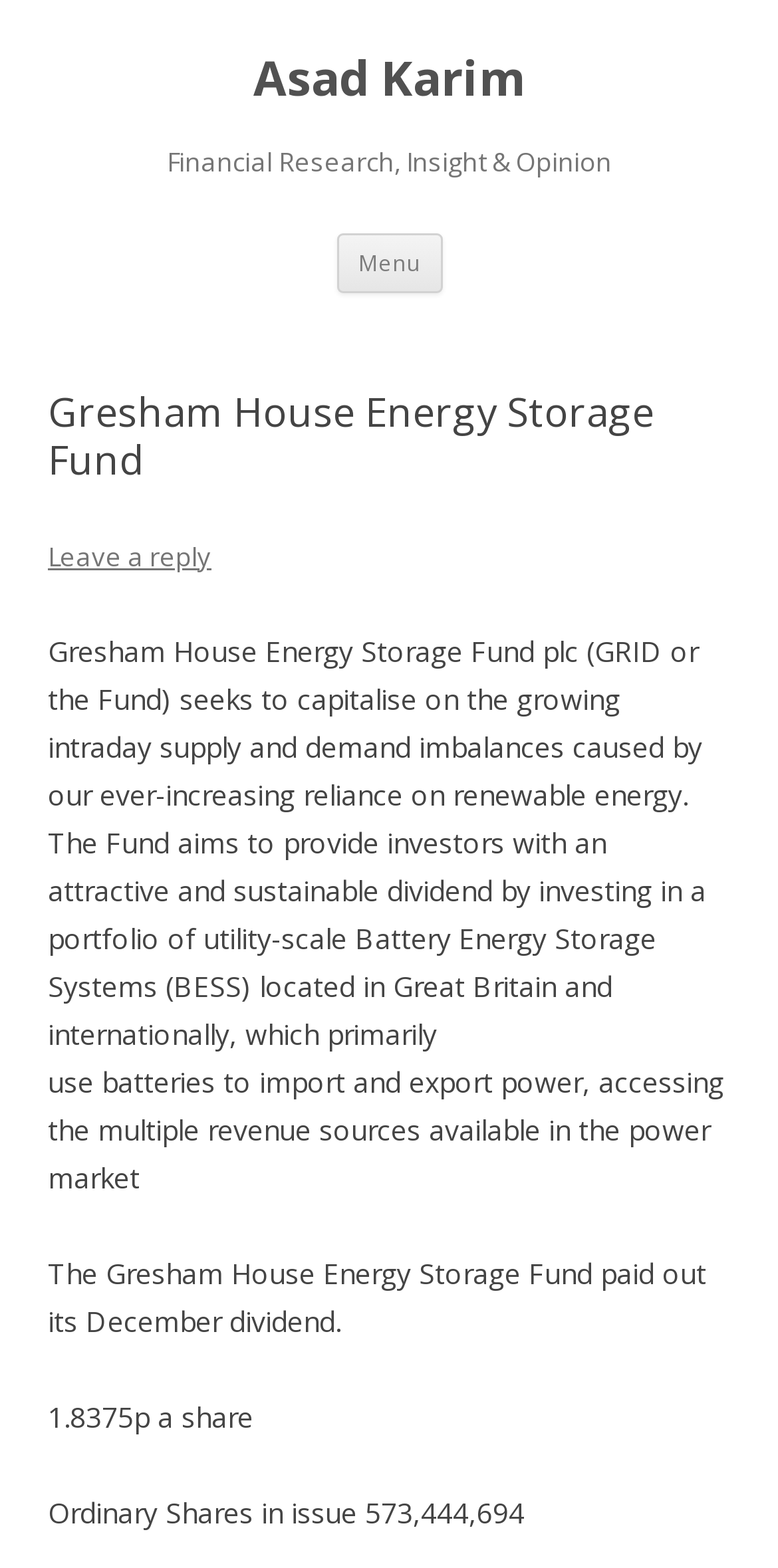What is the latest dividend paid out?
Refer to the image and answer the question using a single word or phrase.

1.8375p a share